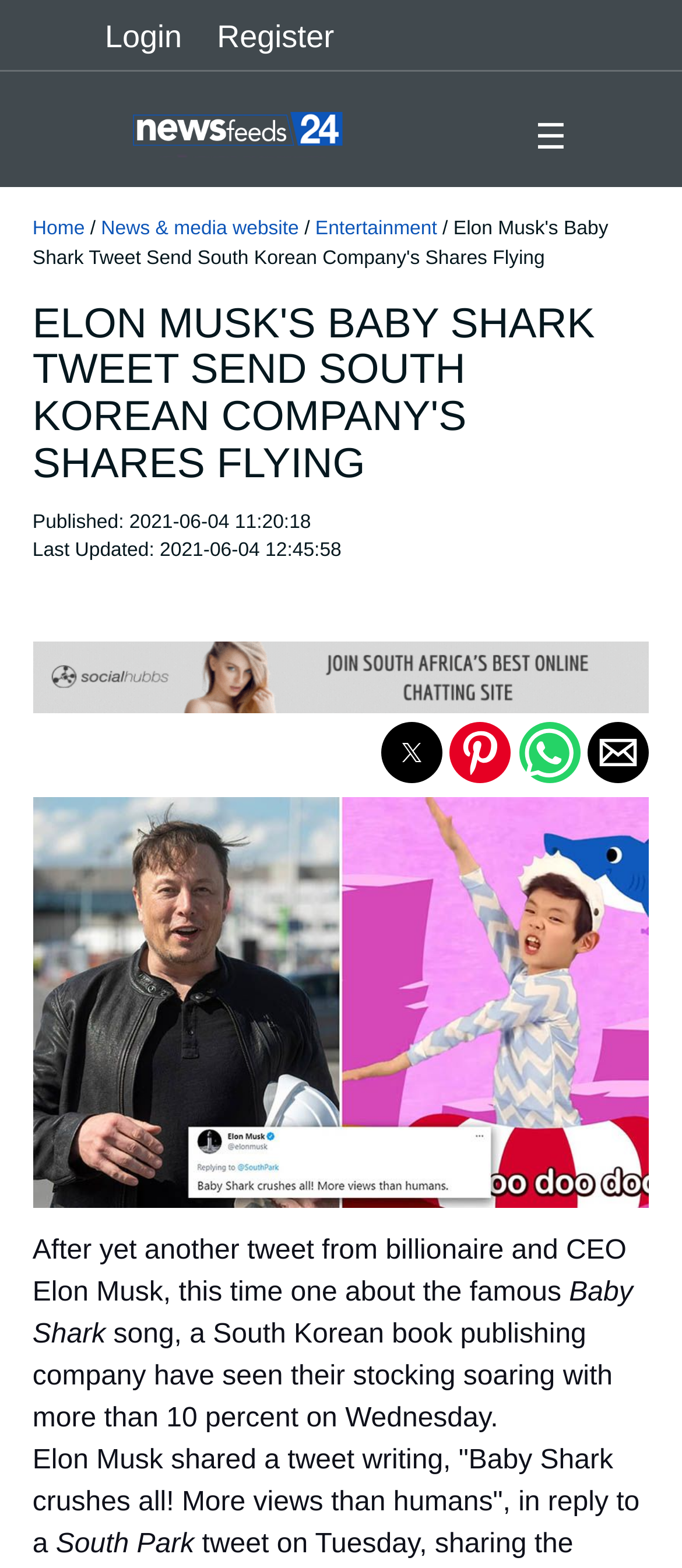Find the bounding box coordinates of the element's region that should be clicked in order to follow the given instruction: "Click on the register link". The coordinates should consist of four float numbers between 0 and 1, i.e., [left, top, right, bottom].

[0.292, 0.006, 0.516, 0.041]